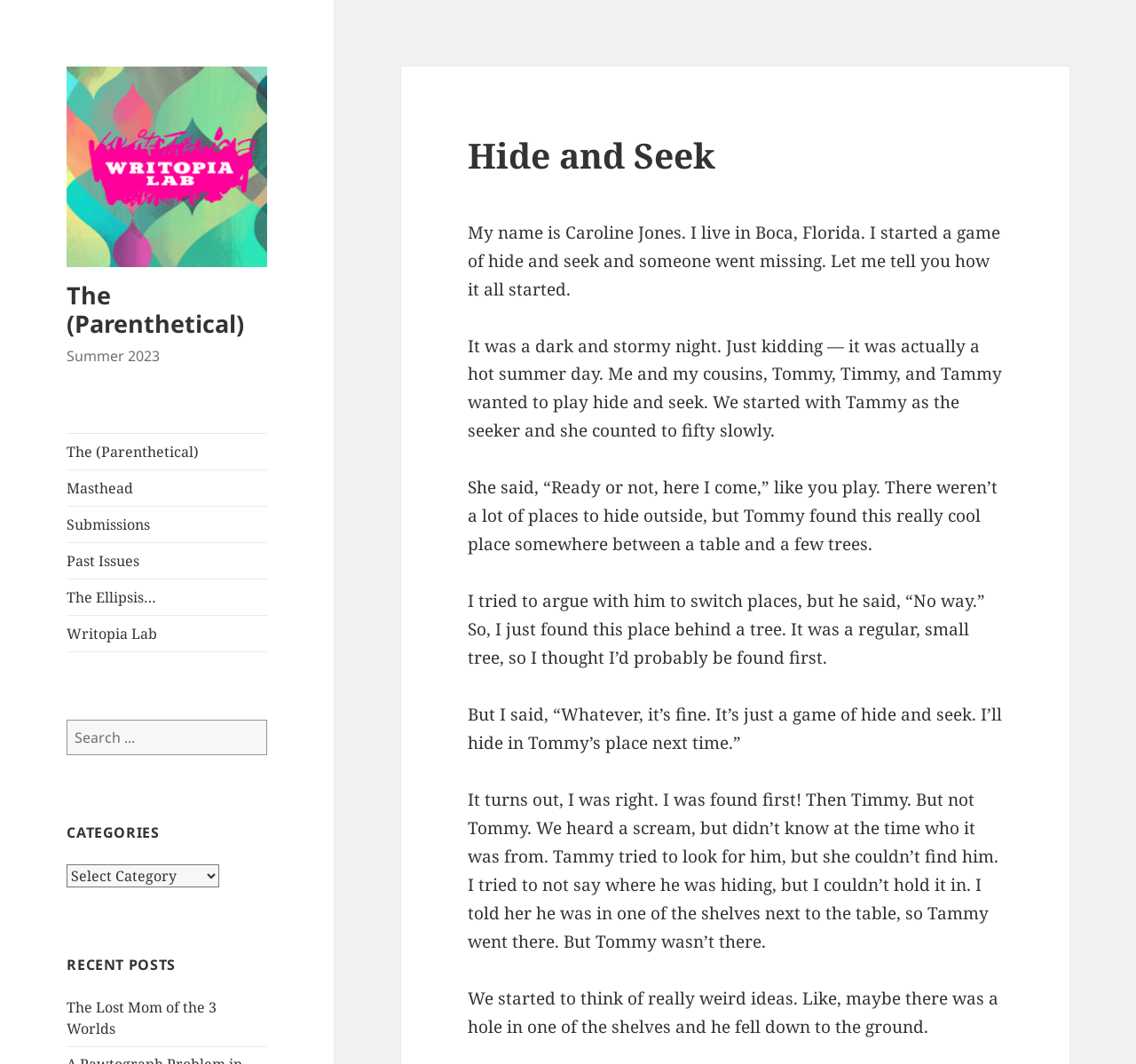What is the name of the story being told?
Identify the answer in the screenshot and reply with a single word or phrase.

The Lost Mom of the 3 Worlds